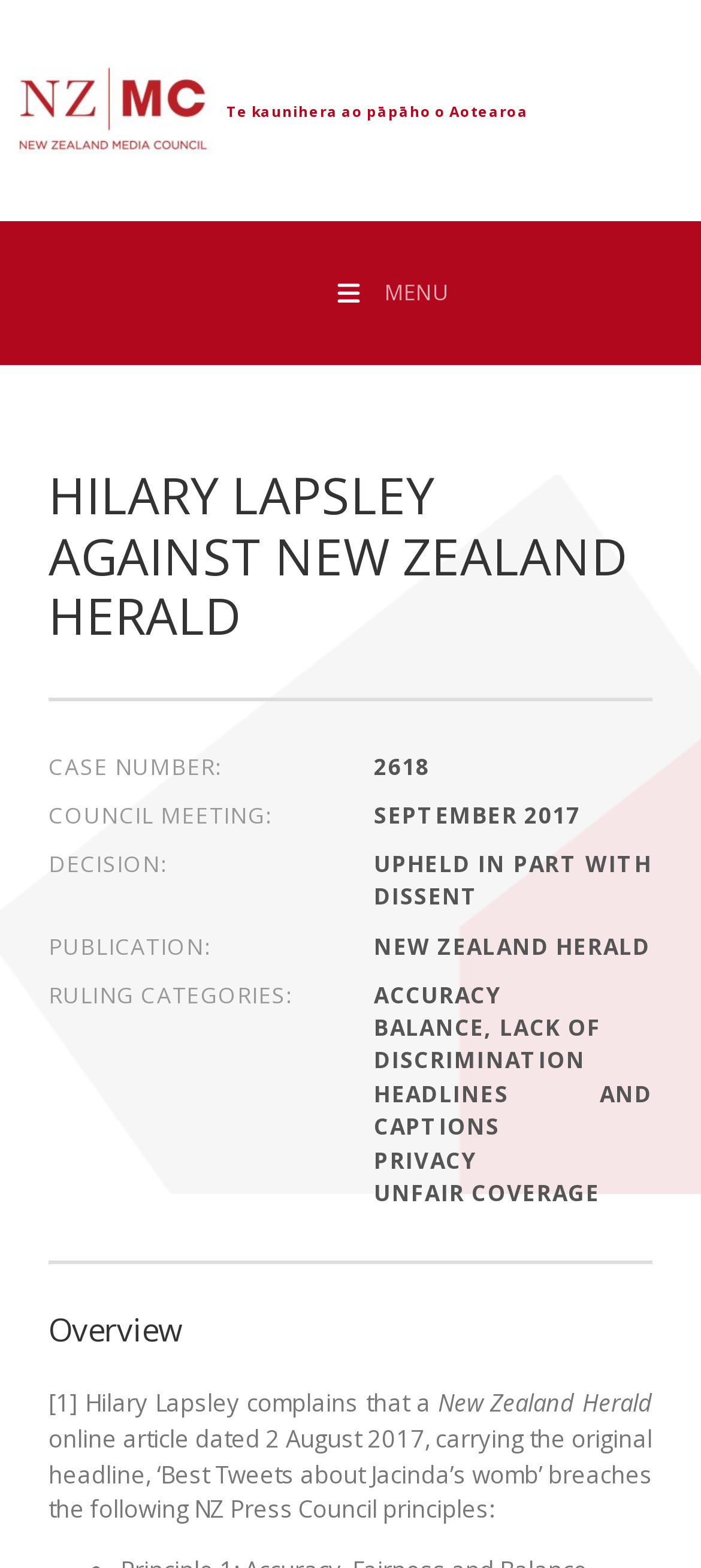What is the ruling category?
Analyze the image and provide a thorough answer to the question.

I found the ruling category by analyzing the static text elements on the webpage. I looked for the text 'RULING CATEGORIES:' and found one of its corresponding values 'ACCURACY'.